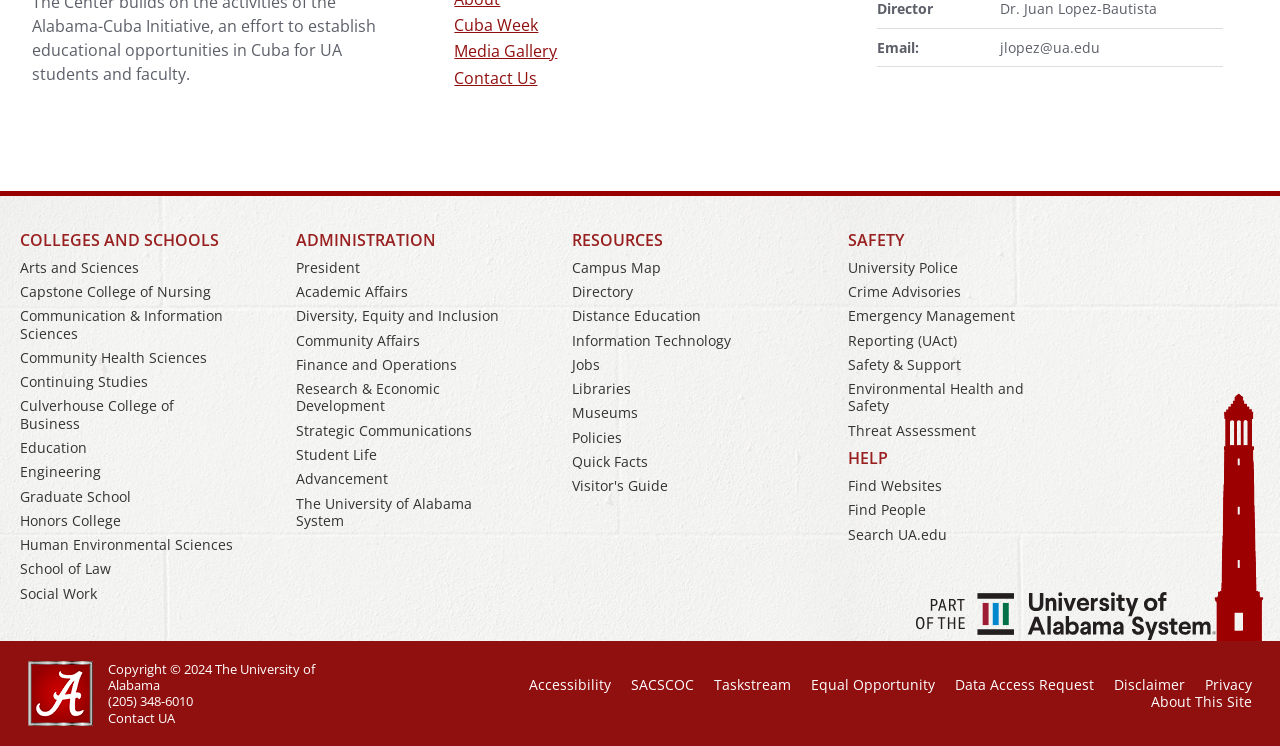Find the bounding box coordinates of the clickable region needed to perform the following instruction: "Go to Campus Map". The coordinates should be provided as four float numbers between 0 and 1, i.e., [left, top, right, bottom].

[0.447, 0.346, 0.516, 0.371]